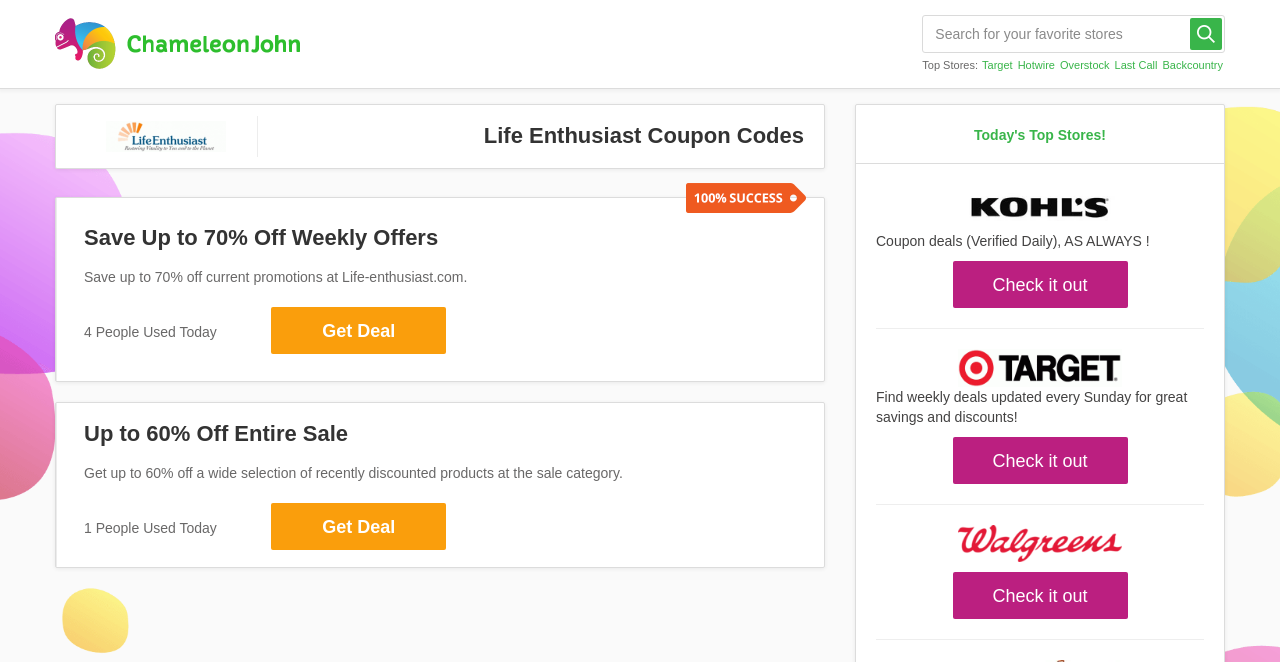Give an extensive and precise description of the webpage.

The webpage is about Life Enthusiast promo codes and coupons. At the top, there is a link to "Life Enthusiast Discount Codes and Coupon Codes from ChameleonJohn". Below it, there is a search bar with a placeholder text "Search for your favorite stores". To the right of the search bar, there is a button. 

On the left side, there is a section titled "Top Stores:" with links to popular stores such as Target, Hotwire, Overstock, Last Call, and Backcountry. 

On the right side, there is an image related to Life Enthusiast coupon codes. Below the image, there is a heading "Life Enthusiast Coupon Codes" followed by a heading "Save Up to 70% Off Weekly Offers" and a paragraph describing the offer. There is also a "Get Deal" button and a text indicating that 4 people used the deal today.

Below this section, there is another offer with a heading "Up to 60% Off Entire Sale" and a paragraph describing the offer. There is also a "Get Deal" button and a text indicating that 1 person used the deal today.

Further down, there are three sections, each containing an image related to a coupon code (Kohls, Target, and Walgreens), a paragraph describing the offer, and a "Check it out" link. These sections are separated by horizontal lines.